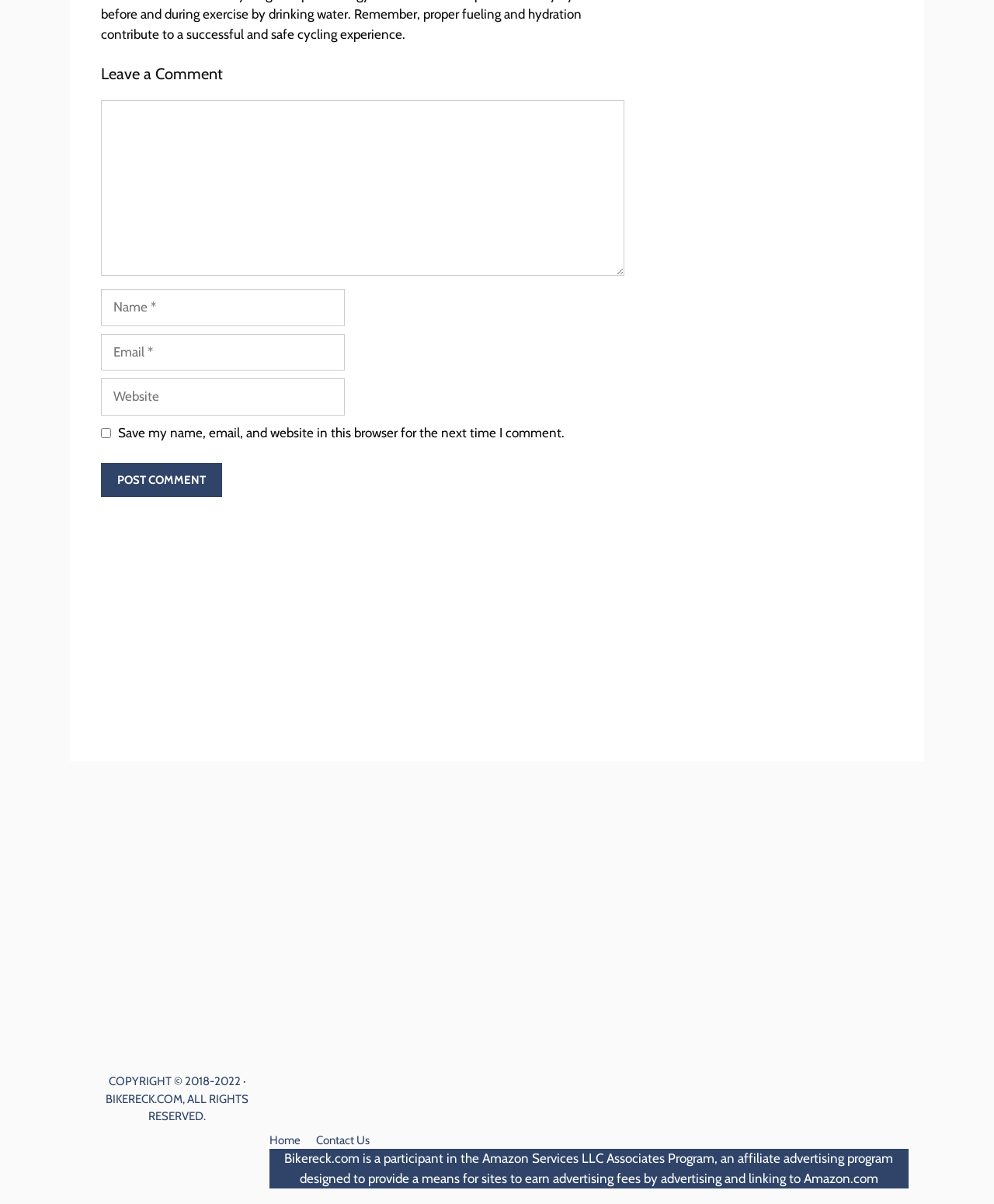Please answer the following question as detailed as possible based on the image: 
What is the name of the website?

The webpage displays the website's name 'Bikereck.com' in the footer section, which is a clear indication of the website's name.